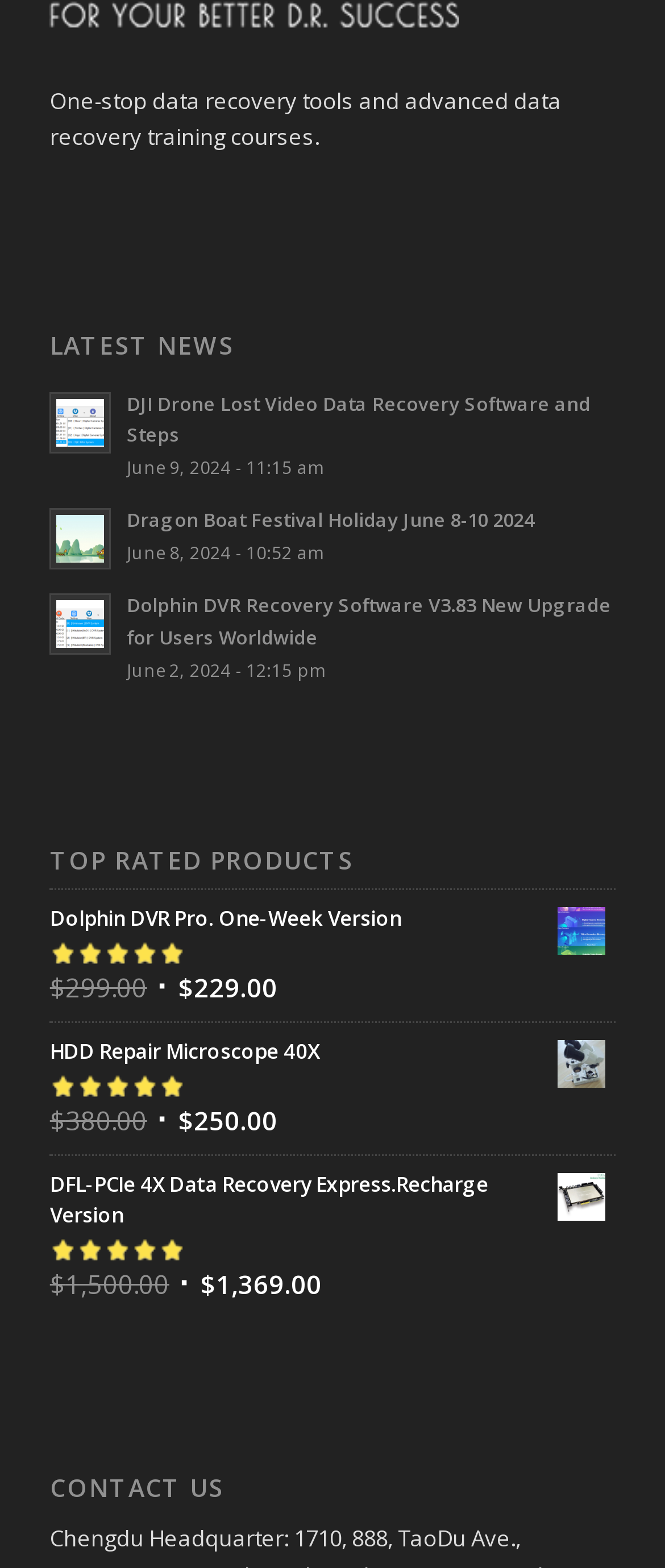What is the rating of the Dolphin DVR Pro. One-Week Version?
Can you provide a detailed and comprehensive answer to the question?

The rating of the Dolphin DVR Pro. One-Week Version is 5.00 out of 5, which is indicated by an image element with a bounding box coordinate of [0.075, 0.599, 0.28, 0.617].